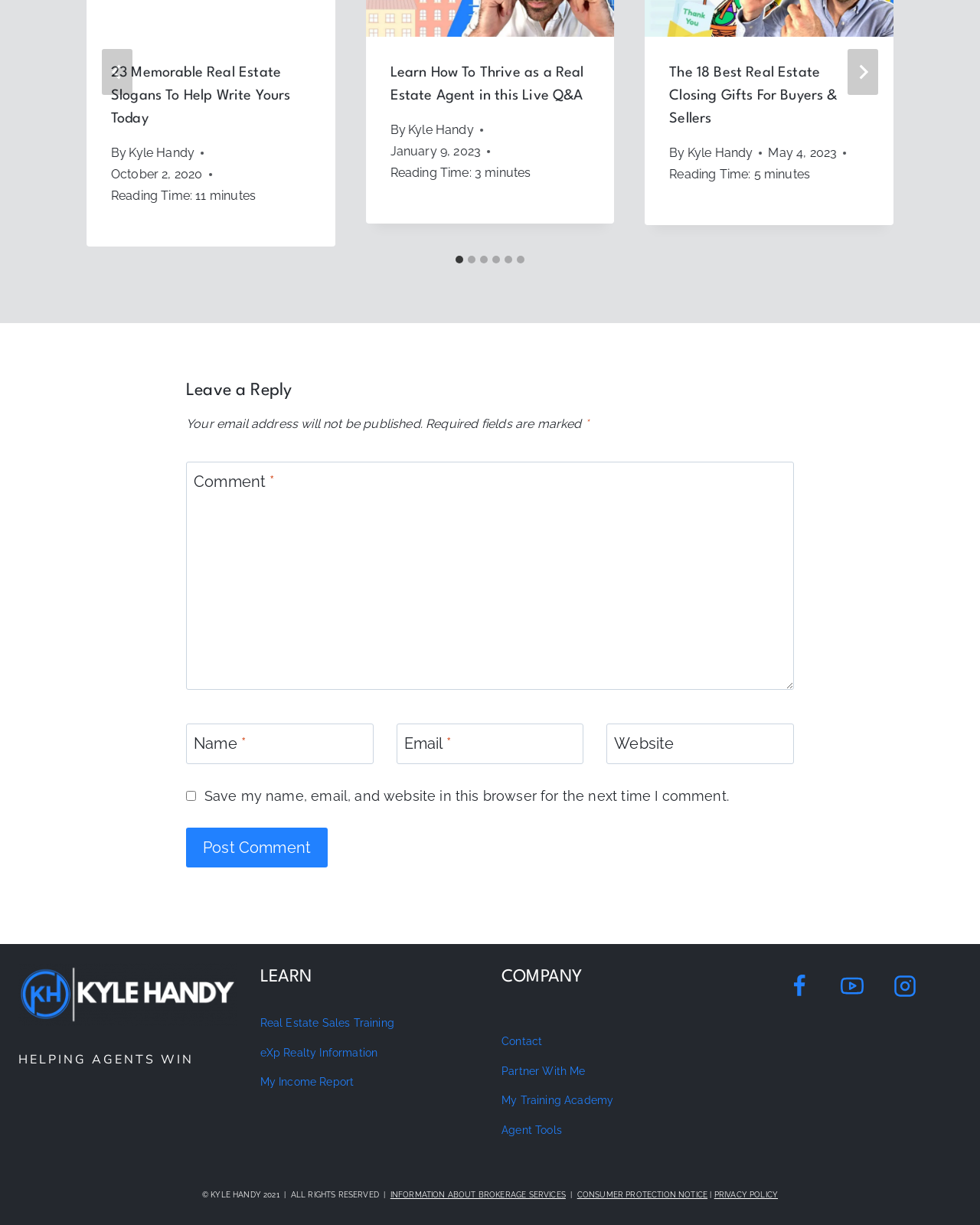Give a concise answer using only one word or phrase for this question:
How many articles are listed on this webpage?

3